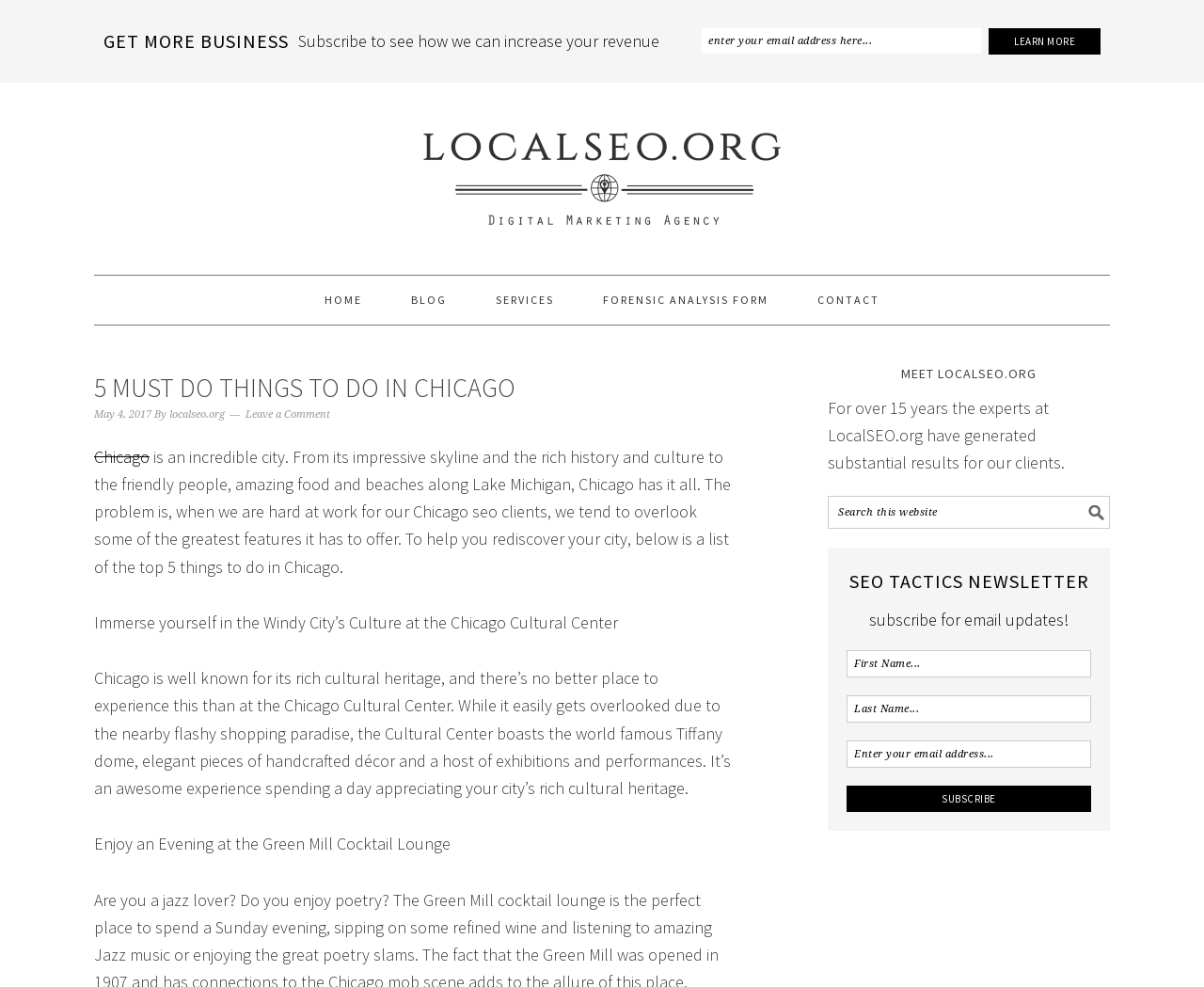What is the name of the city being described? Please answer the question using a single word or phrase based on the image.

Chicago